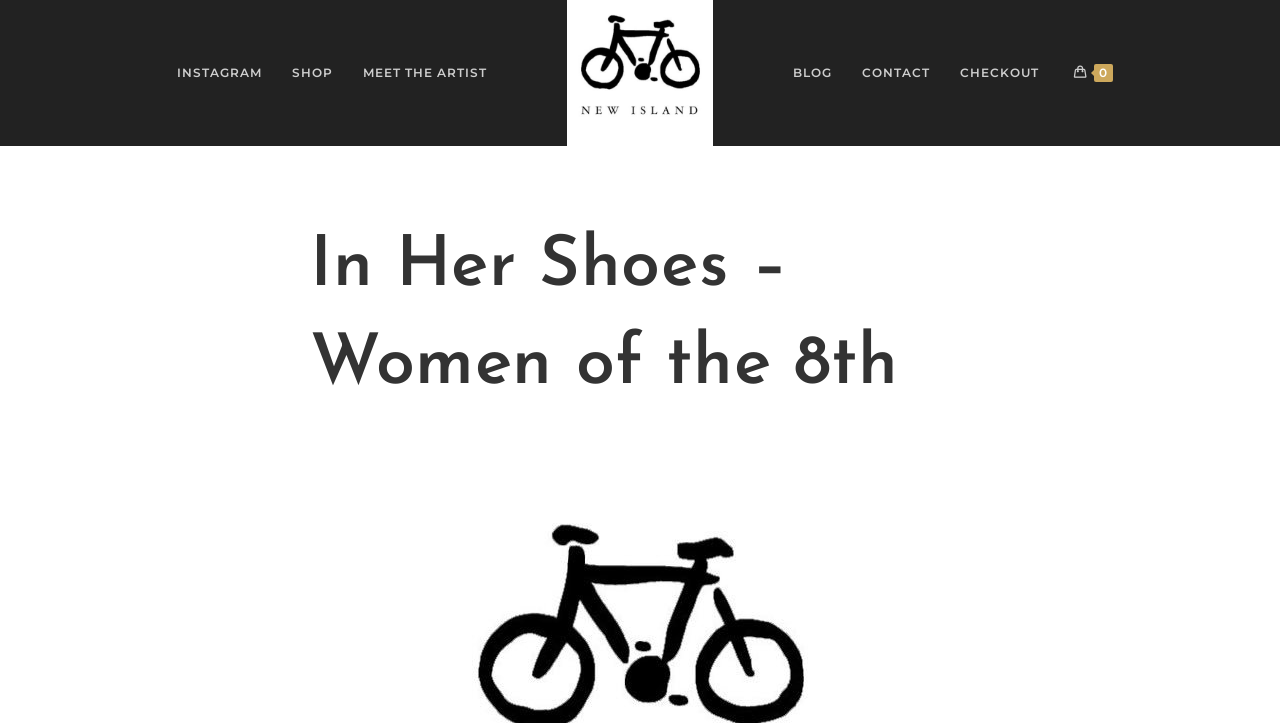Give a complete and precise description of the webpage's appearance.

The webpage is about Erin Darcy, an artist, and features her work "In Her Shoes – Women of the 8th". At the top, there are several links, including "INSTAGRAM", "SHOP", "MEET THE ARTIST", "BLOG", "CONTACT", and "CHECKOUT", which are positioned horizontally next to each other. 

Below these links, there is a prominent image of Erin Darcy, which takes up a significant portion of the top section of the page. To the right of the image, there is a link to "Erin Darcy". 

Further down, there is a large header that spans most of the width of the page, containing the title "In Her Shoes – Women of the 8th".